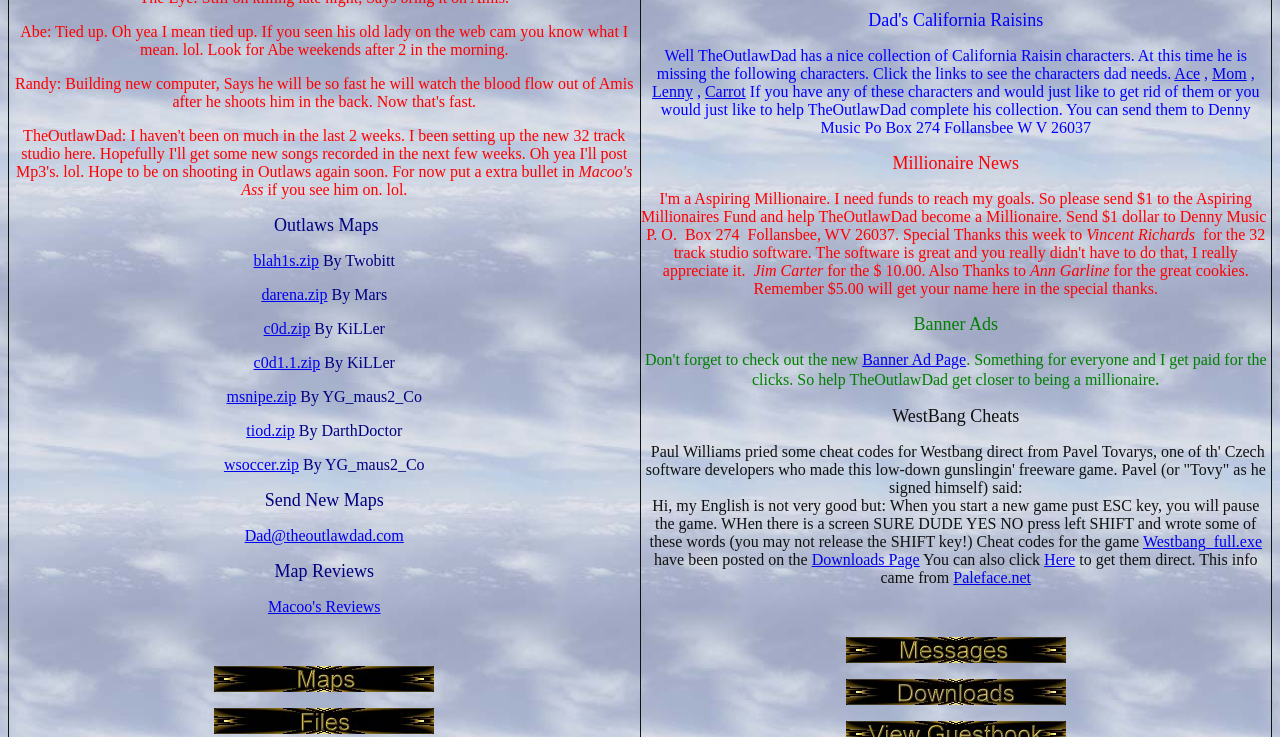Bounding box coordinates should be provided in the format (top-left x, top-left y, bottom-right x, bottom-right y) with all values between 0 and 1. Identify the bounding box for this UI element: c0d.zip

[0.206, 0.434, 0.242, 0.457]